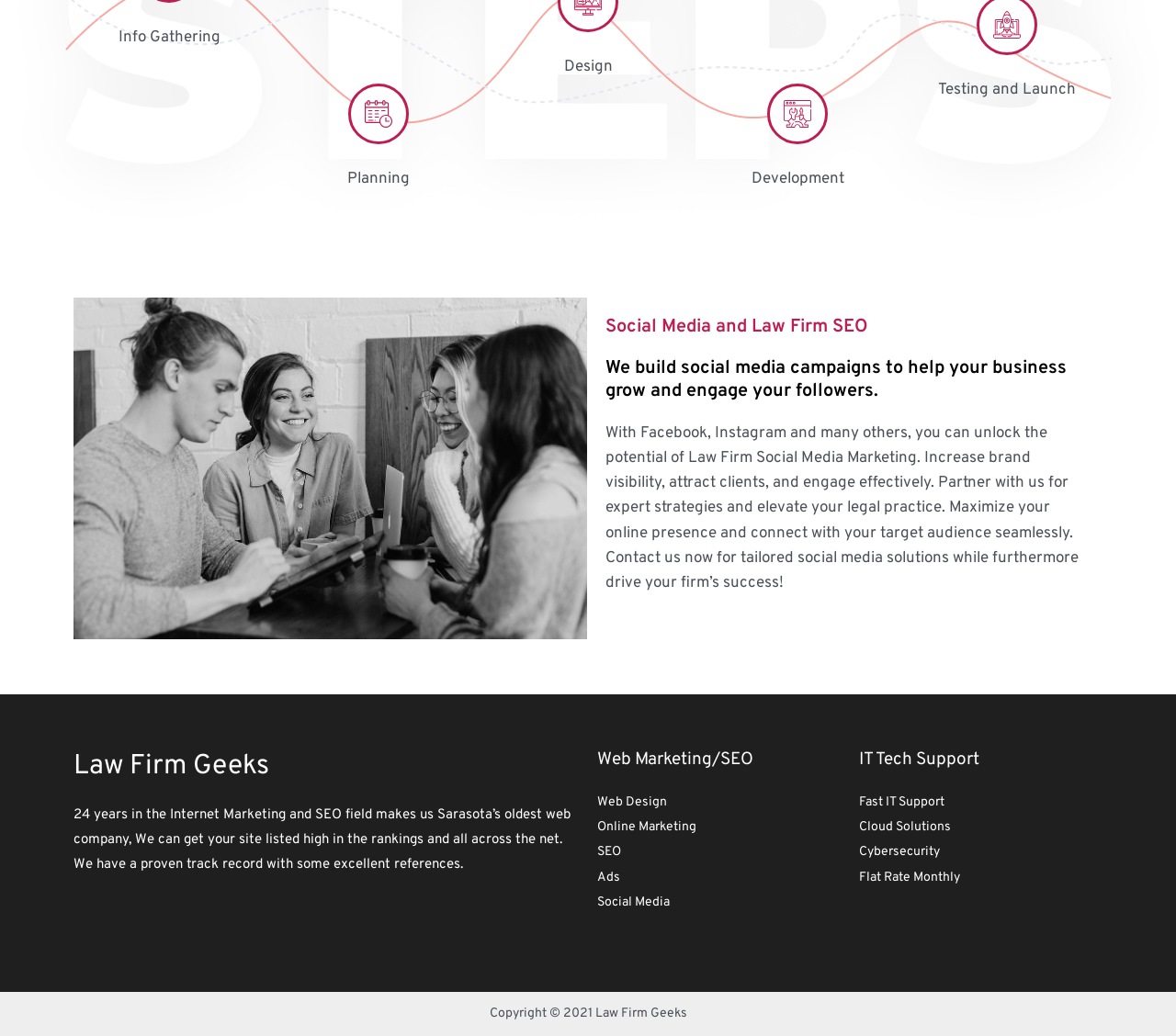Identify the bounding box of the UI component described as: "Social Media".

[0.508, 0.863, 0.57, 0.878]